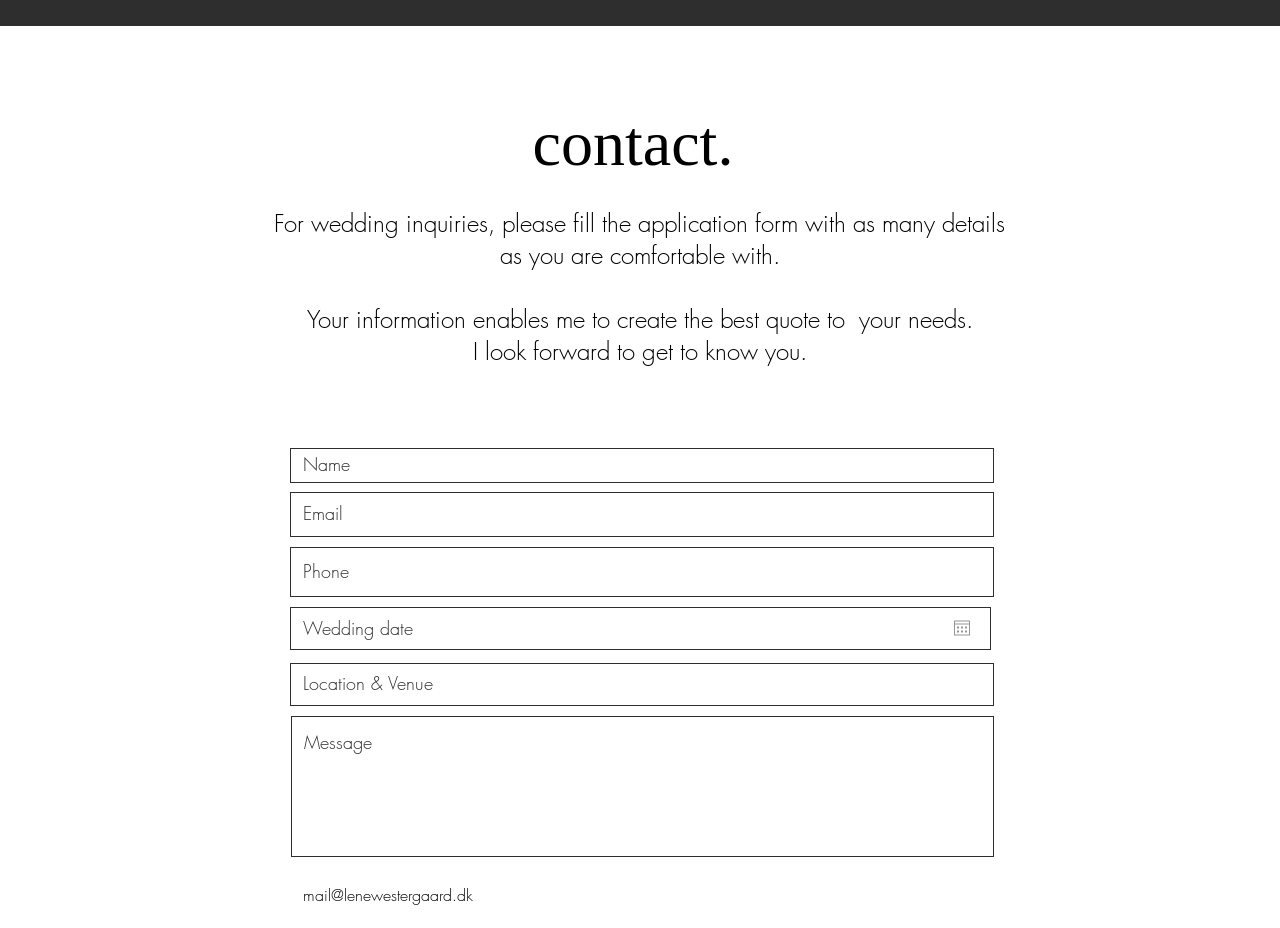What is the required information for the application form?
Examine the image closely and answer the question with as much detail as possible.

The required information for the application form includes Name, Email, and Location & Venue, as indicated by the 'required: True' attribute in the corresponding textbox elements.